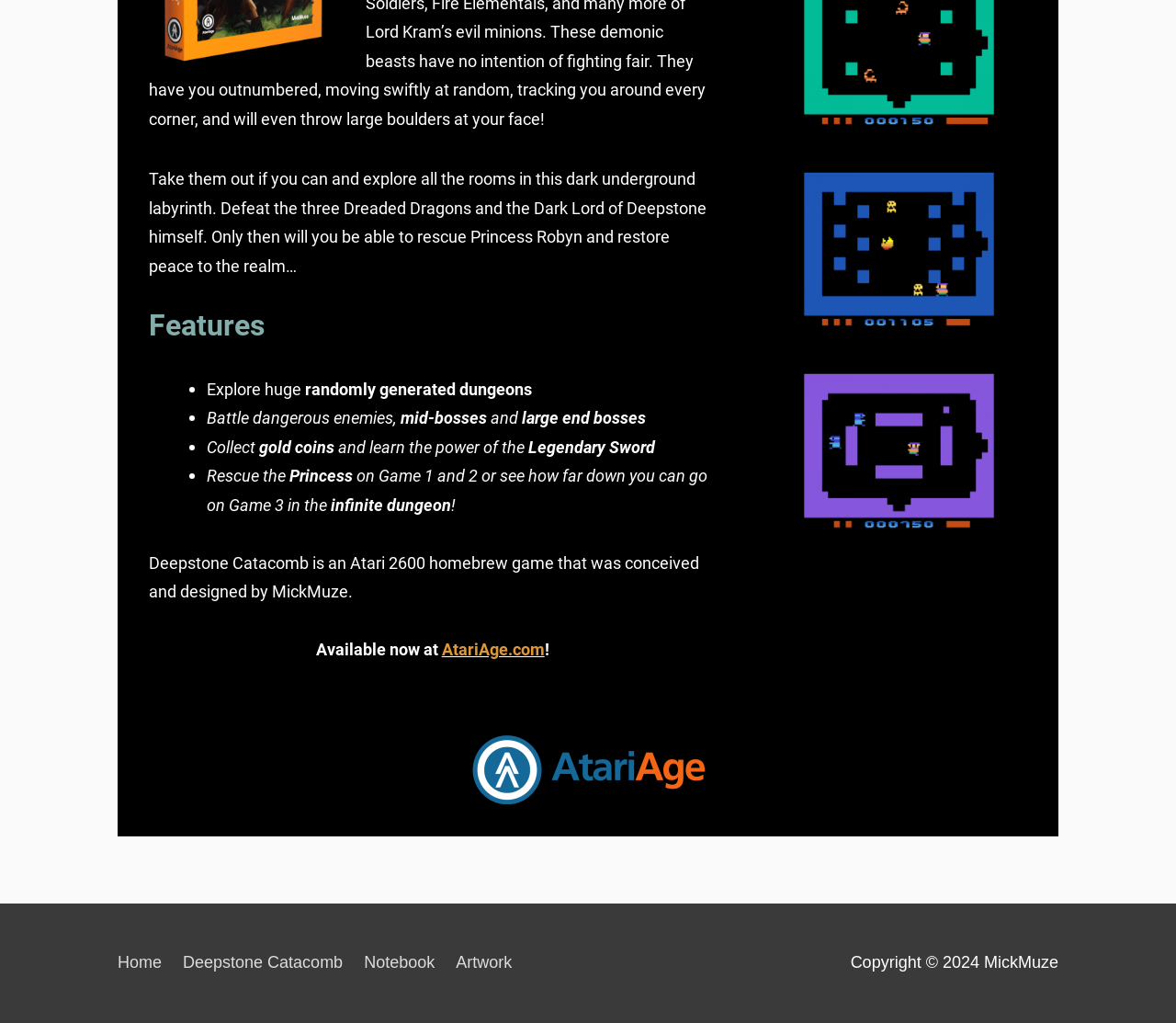Please determine the bounding box coordinates for the element with the description: "alt="AtariAge Logo" title="AtariAge Logo"".

[0.396, 0.718, 0.604, 0.786]